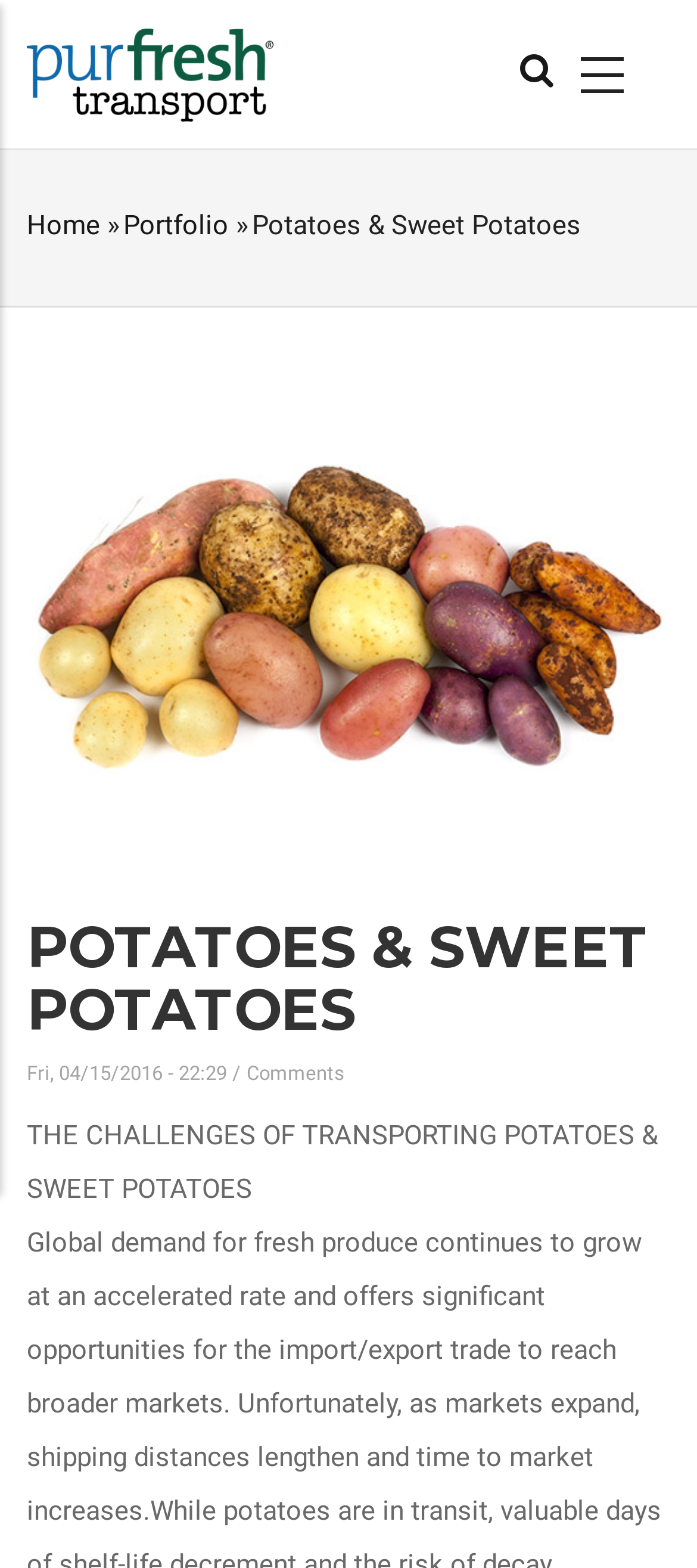Elaborate on the information and visuals displayed on the webpage.

The webpage is about controlled atmosphere for potatoes and sweet potatoes reefer containers, with a focus on controlled temperature and cargo monitoring. 

At the top left corner, there is a "Skip to main content" link. Next to it, on the same horizontal level, is a "Home" link with a corresponding "Home" image. 

On the top right side, there is a "MAIN NAVIGATION" section with a heading of the same name. 

Below the navigation sections, there is a "BREADCRUMB" navigation section with a heading of the same name. This section contains a "Home" link, a "»" separator, a "Portfolio" link, and a "Potatoes & Sweet Potatoes" text. 

Below the breadcrumb navigation, there is a large image related to "Potatoes & Sweet Potatoes Commodites". Above the image, there is a heading "POTATOES & SWEET POTATOES". 

On the same level as the image, there is a date "Fri, 04/15/2016 - 22:29" followed by a "/" separator and a "Comments" link. 

Below the image, there is a paragraph of text "THE CHALLENGES OF TRANSPORTING POTATOES & SWEET POTATOES".